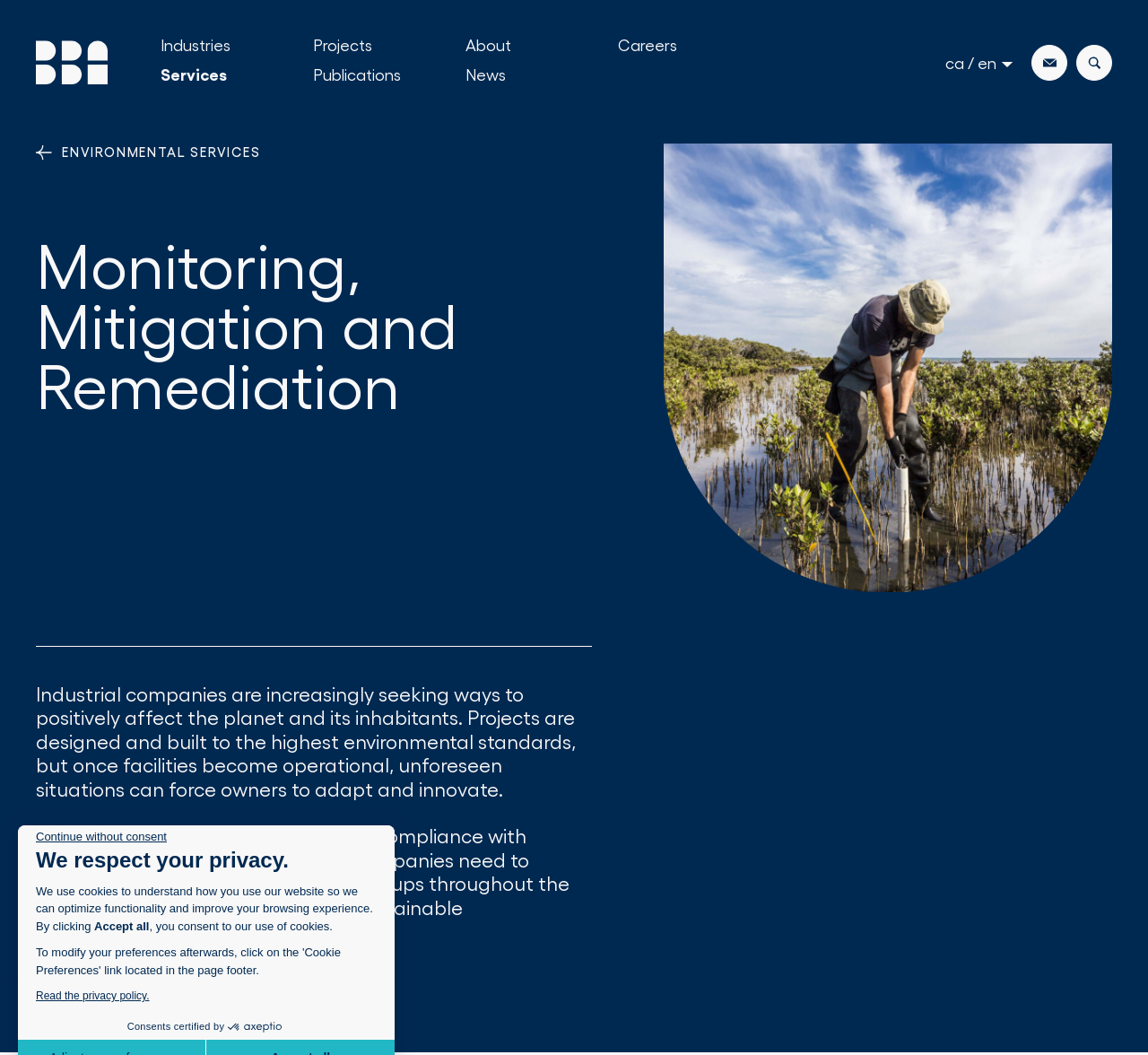Please mark the clickable region by giving the bounding box coordinates needed to complete this instruction: "Open search panel".

[0.938, 0.043, 0.969, 0.077]